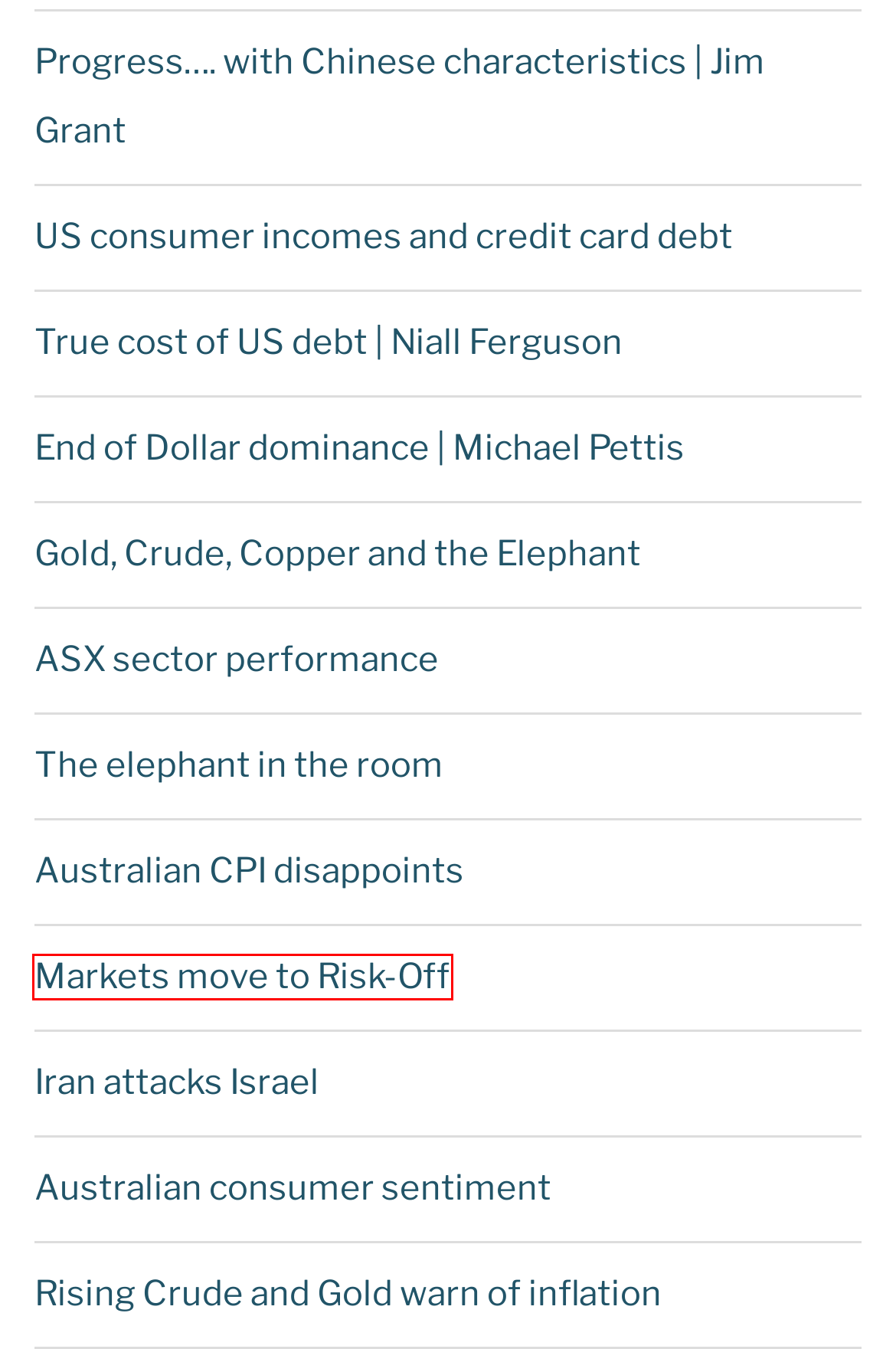Given a screenshot of a webpage with a red rectangle bounding box around a UI element, select the best matching webpage description for the new webpage that appears after clicking the highlighted element. The candidate descriptions are:
A. Iran attacks Israel - the patient investor
B. Australian consumer sentiment - the patient investor
C. True cost of US debt | Niall Ferguson - the patient investor
D. Australian CPI disappoints - the patient investor
E. The elephant in the room - the patient investor
F. Gold, Crude, Copper and the Elephant - the patient investor
G. ASX sector performance - the patient investor
H. Markets move to Risk-Off - the patient investor

H